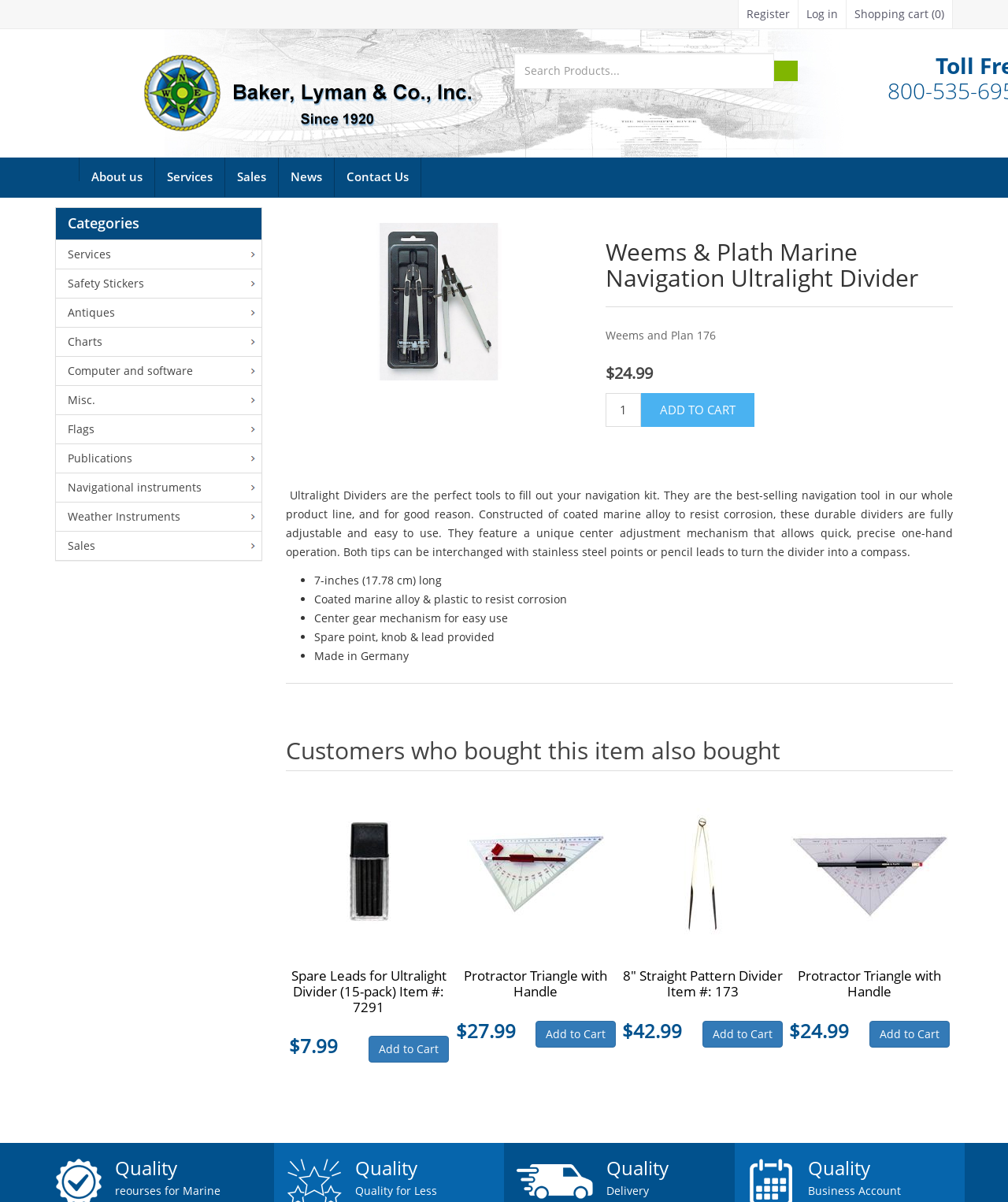What is the material of the Ultralight Divider?
Based on the image, answer the question in a detailed manner.

I found the material of the Ultralight Divider by looking at the StaticText element with the text 'Coated marine alloy & plastic to resist corrosion' located at [0.311, 0.492, 0.562, 0.504]. This text is part of the product description and specifies the material used to make the divider.